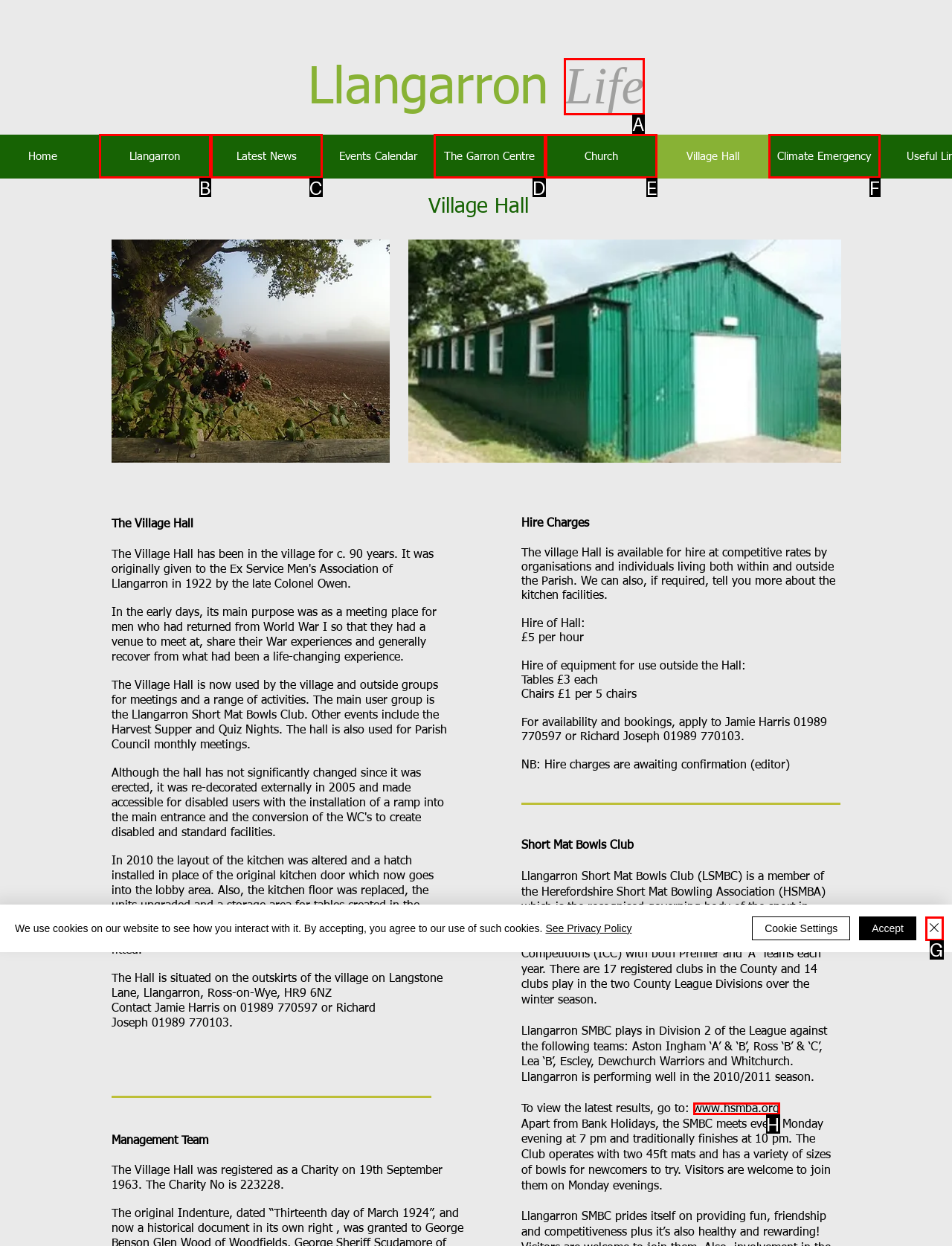Select the HTML element that matches the description: Life. Provide the letter of the chosen option as your answer.

A